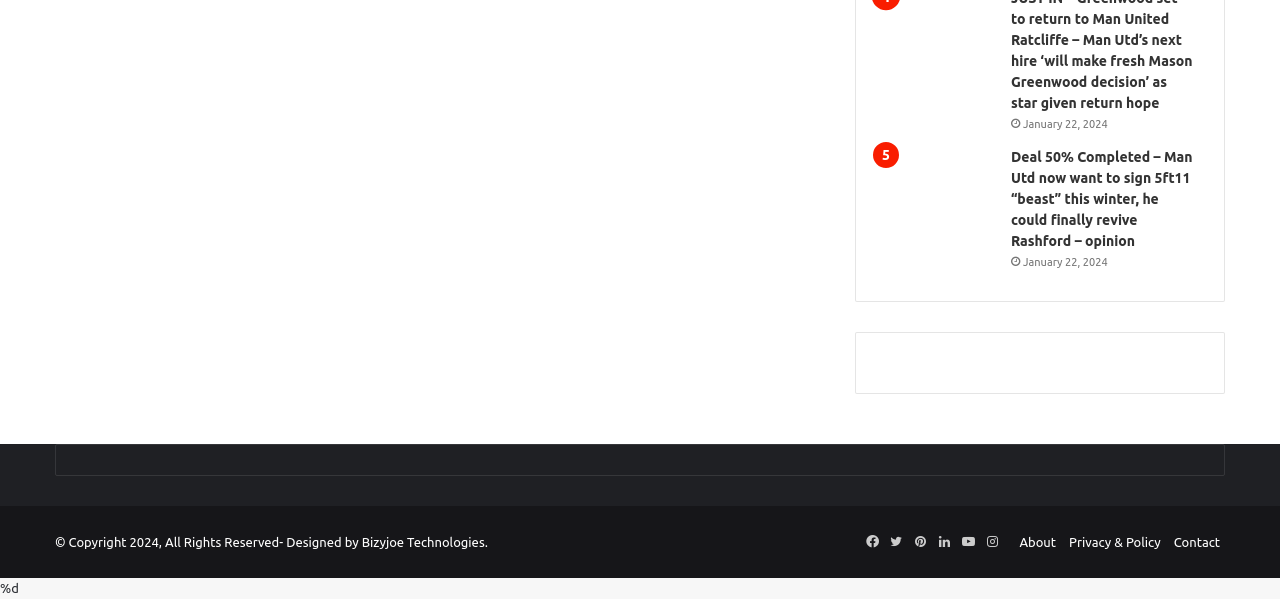Based on the image, give a detailed response to the question: How many links are there in the footer?

I counted the number of links in the footer section of the webpage, which are 'About', 'Privacy & Policy', 'Contact', and three social media links. There are a total of 6 links in the footer.